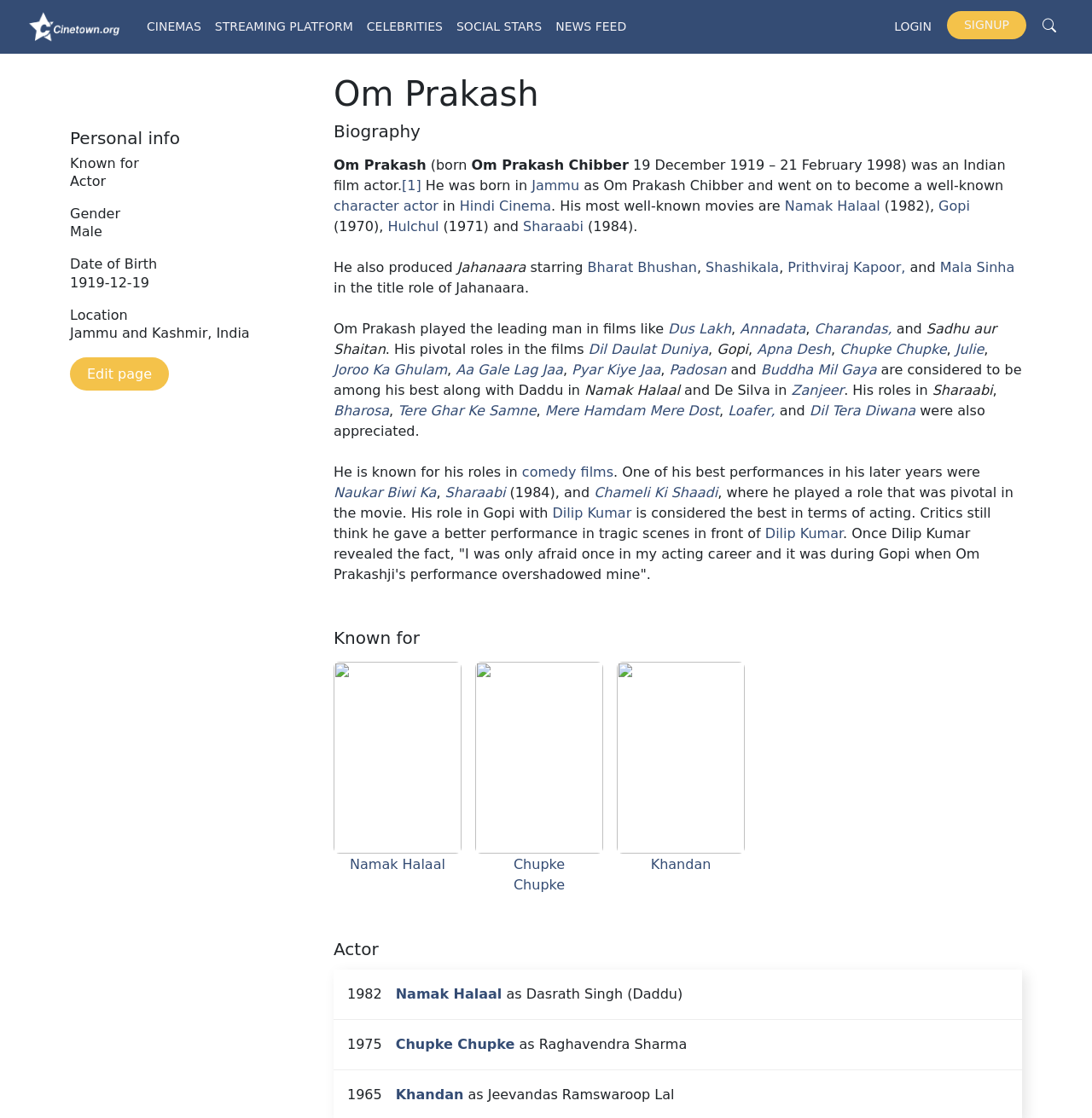Please pinpoint the bounding box coordinates for the region I should click to adhere to this instruction: "Read more about Jammu".

[0.487, 0.159, 0.531, 0.173]